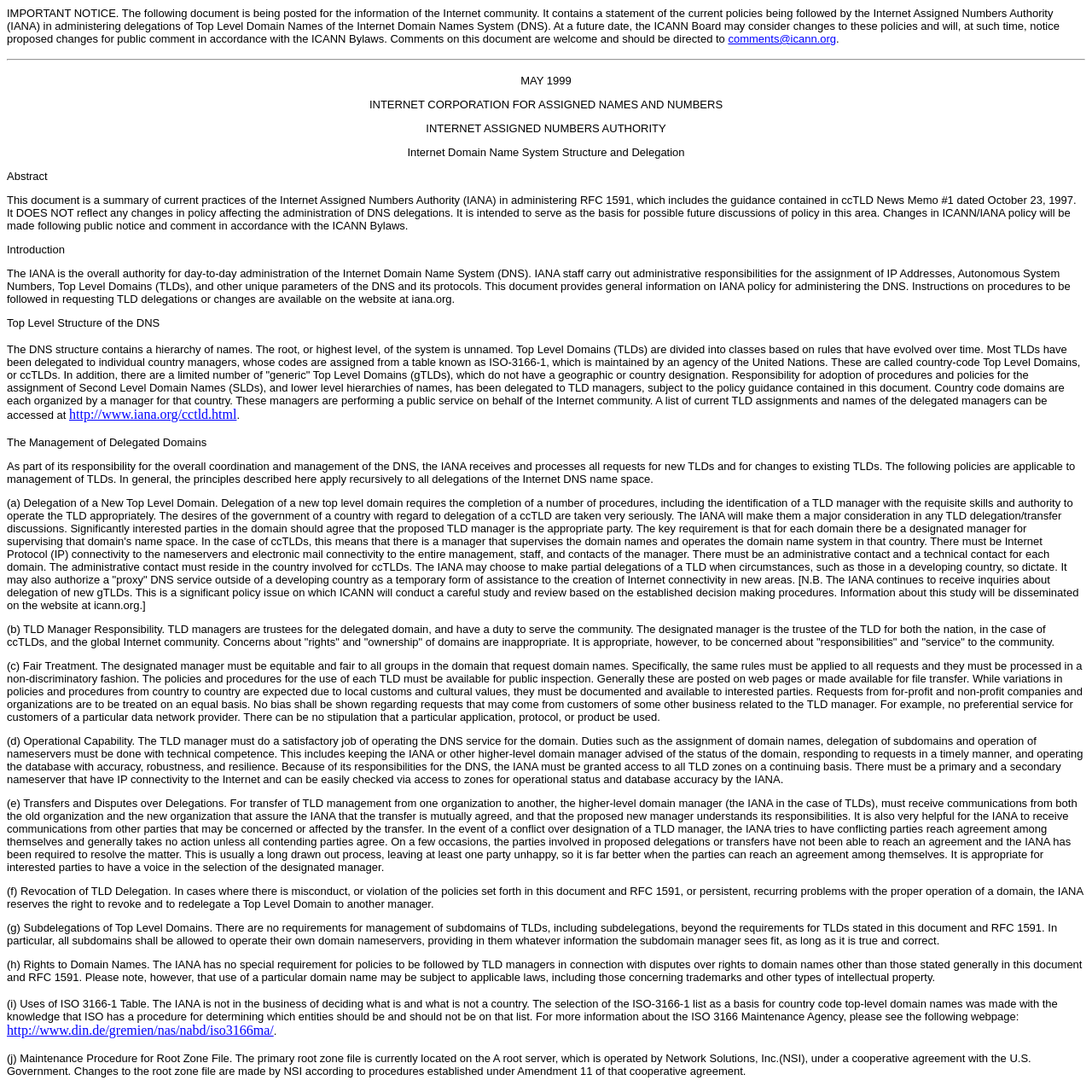Answer the following query with a single word or phrase:
What is the role of TLD managers?

Trustees for the delegated domain